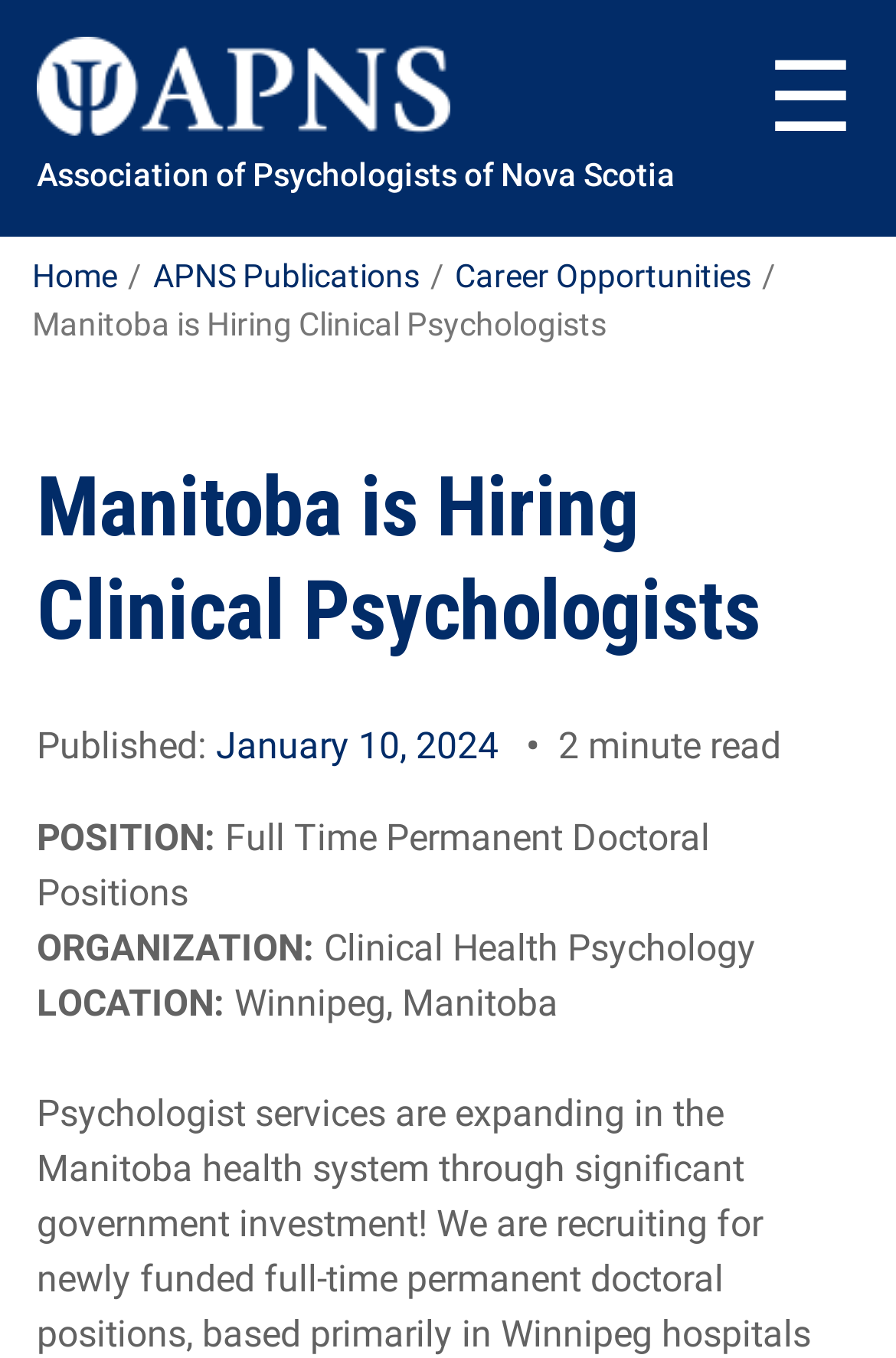Can you identify and provide the main heading of the webpage?

Manitoba is Hiring Clinical Psychologists